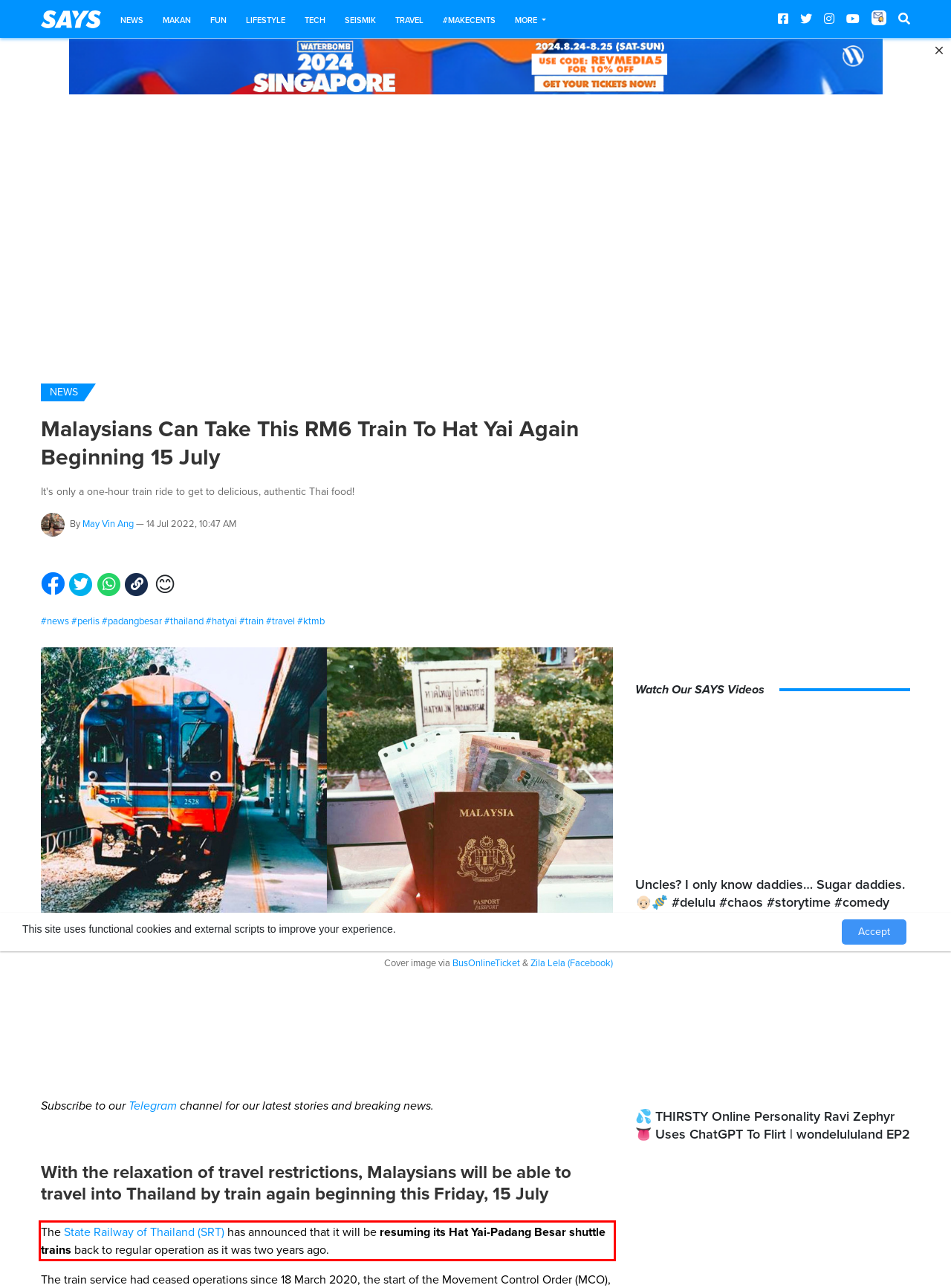Given a screenshot of a webpage with a red bounding box, extract the text content from the UI element inside the red bounding box.

The State Railway of Thailand (SRT) has announced that it will be resuming its Hat Yai-Padang Besar shuttle trains back to regular operation as it was two years ago.